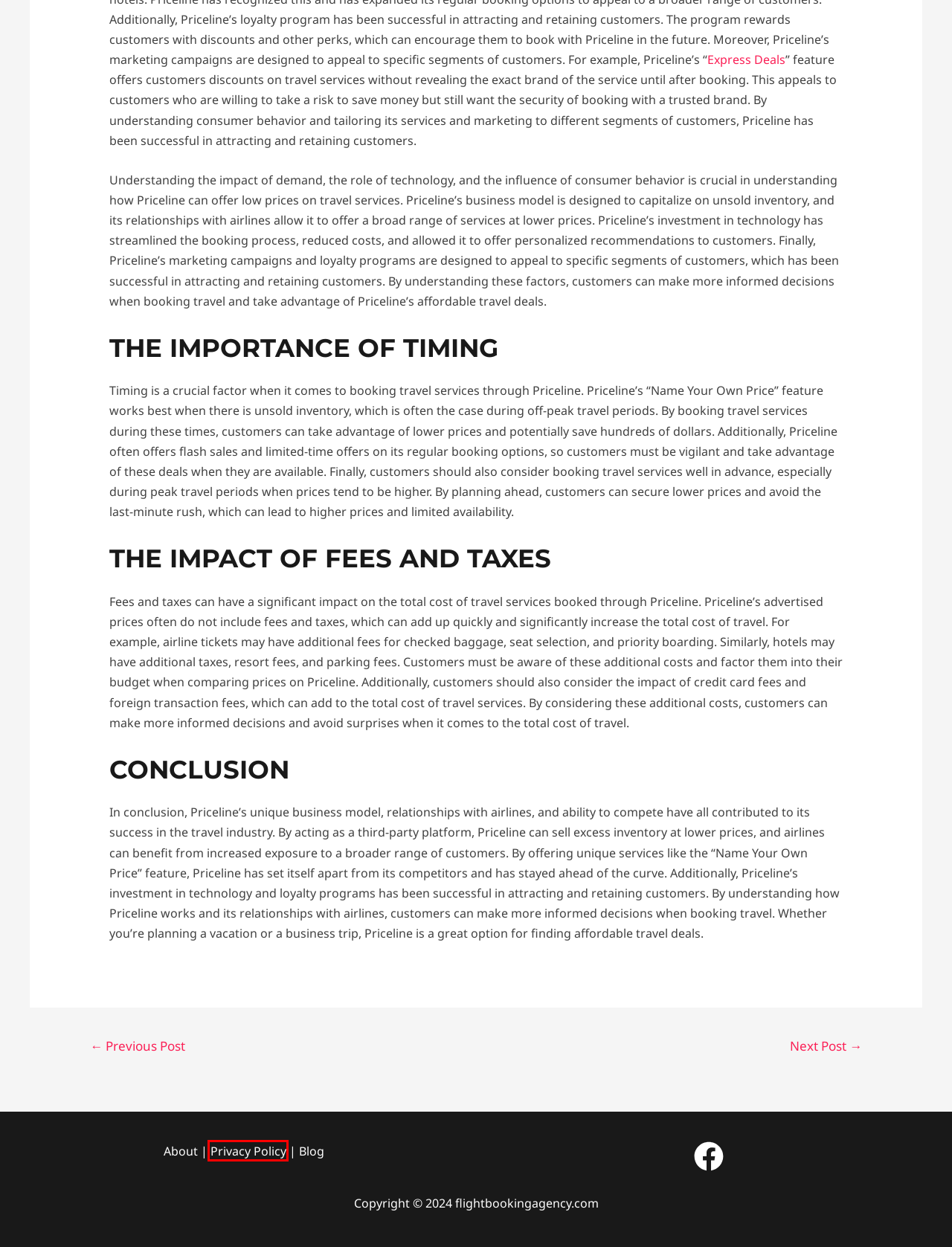You are presented with a screenshot of a webpage containing a red bounding box around an element. Determine which webpage description best describes the new webpage after clicking on the highlighted element. Here are the candidates:
A. Blog - flightbookingagency.com
B. What Is Priceline Express Deals
C. Instant Flight Booking Over Call - Flight Booking Agency
D. Waqar Khan - flightbookingagency.com
E. Privacy Policy - flightbookingagency.com
F. Can I Book a Hotel for Someone Else on Priceline
G. Contact - flightbookingagency.com
H. Why Are Priceline Flights Cheap? A Comprehensive Guide

E